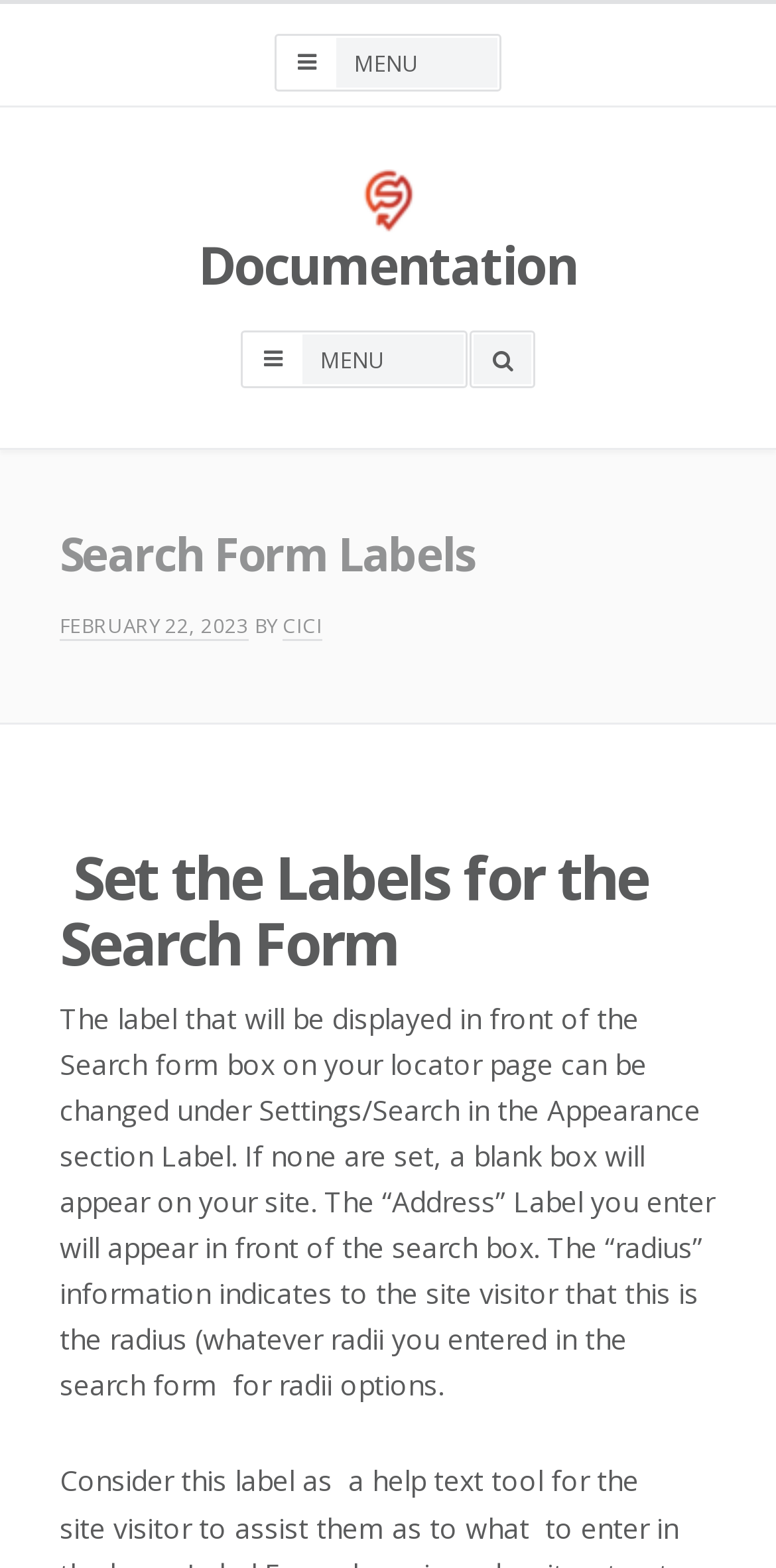Please analyze the image and provide a thorough answer to the question:
What is the 'radius' information for?

The 'radius' information is mentioned in the context of setting labels for the Search Form. It appears to indicate to the site visitor that this is the radius (whatever radii were entered in the search form) for radii options.